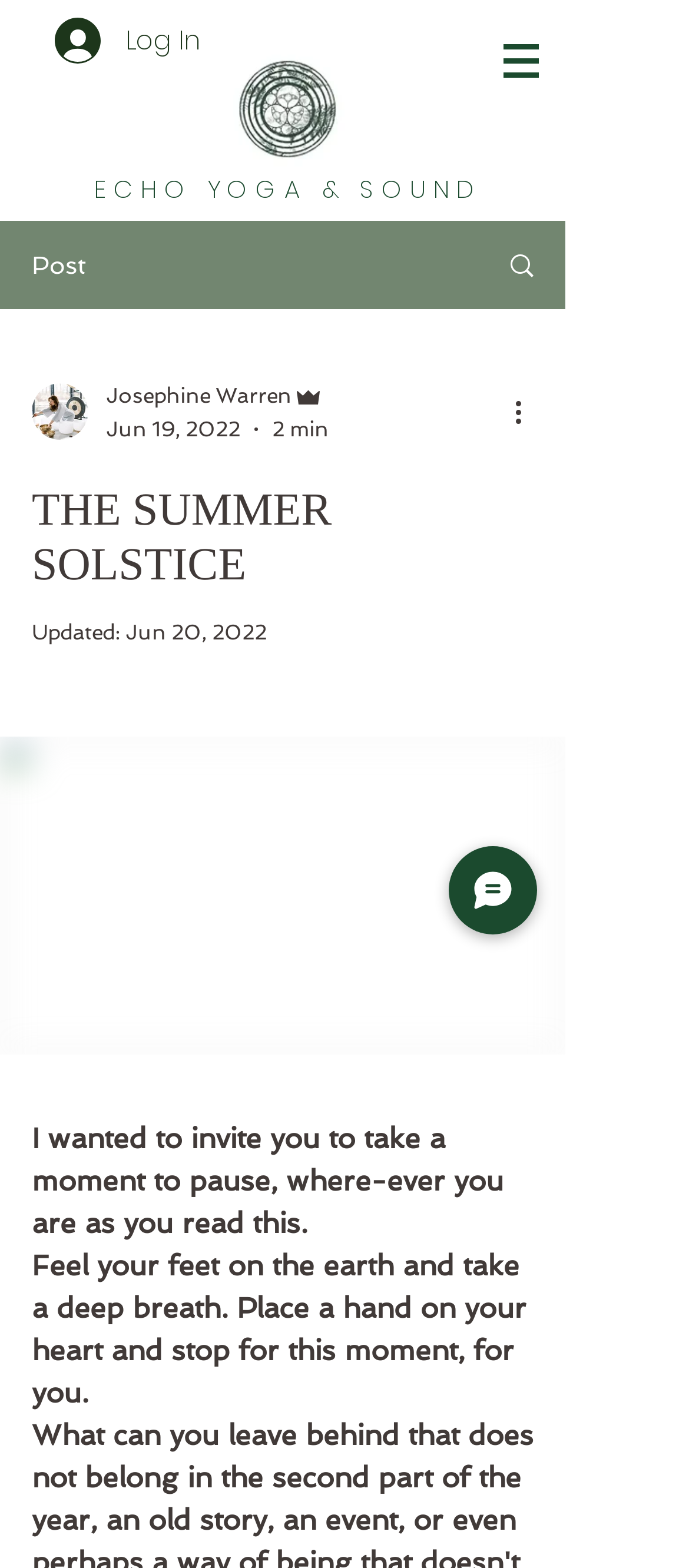What is the name of the yoga and sound practice?
Examine the image and provide an in-depth answer to the question.

I found the answer by looking at the heading element with the text 'ECHO YOGA & SOUND' which is a prominent element on the webpage, indicating that it is the name of the yoga and sound practice.